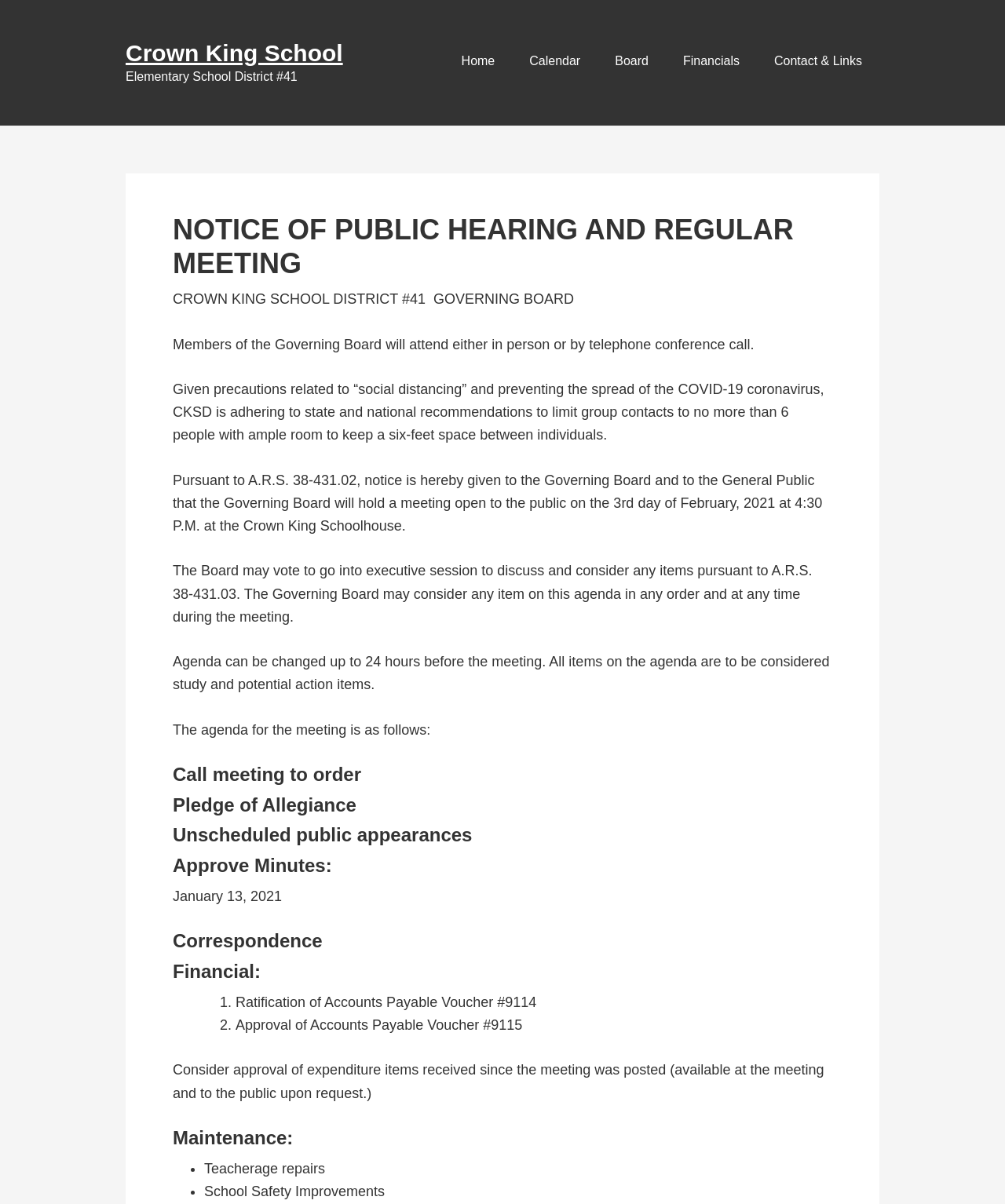What is the name of the school district?
Kindly offer a detailed explanation using the data available in the image.

I found the answer by looking at the static text element 'Elementary School District #41' which is located below the link 'Crown King School'.